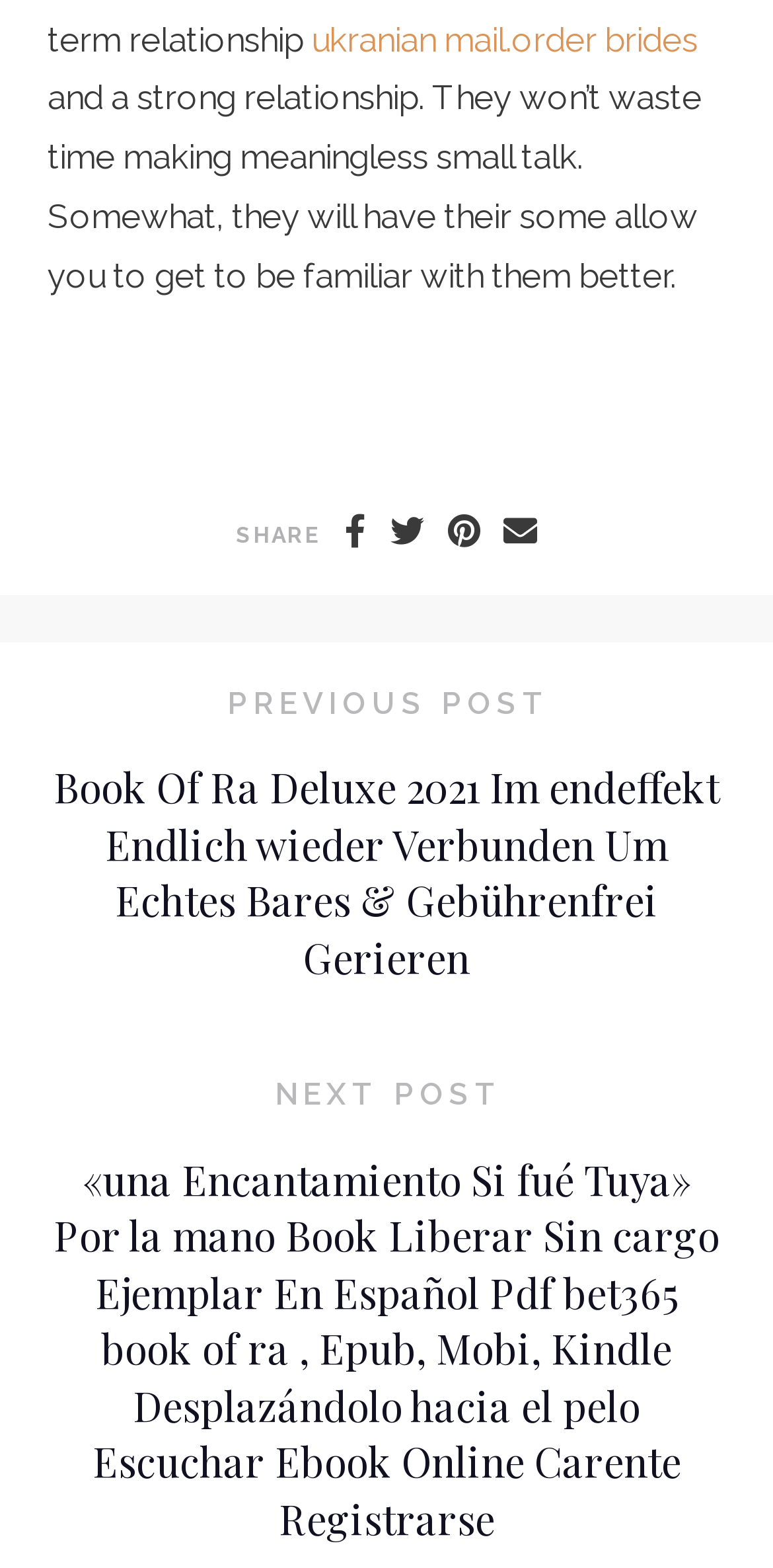Find the bounding box coordinates for the area that should be clicked to accomplish the instruction: "Go to the previous post".

[0.062, 0.44, 0.944, 0.459]